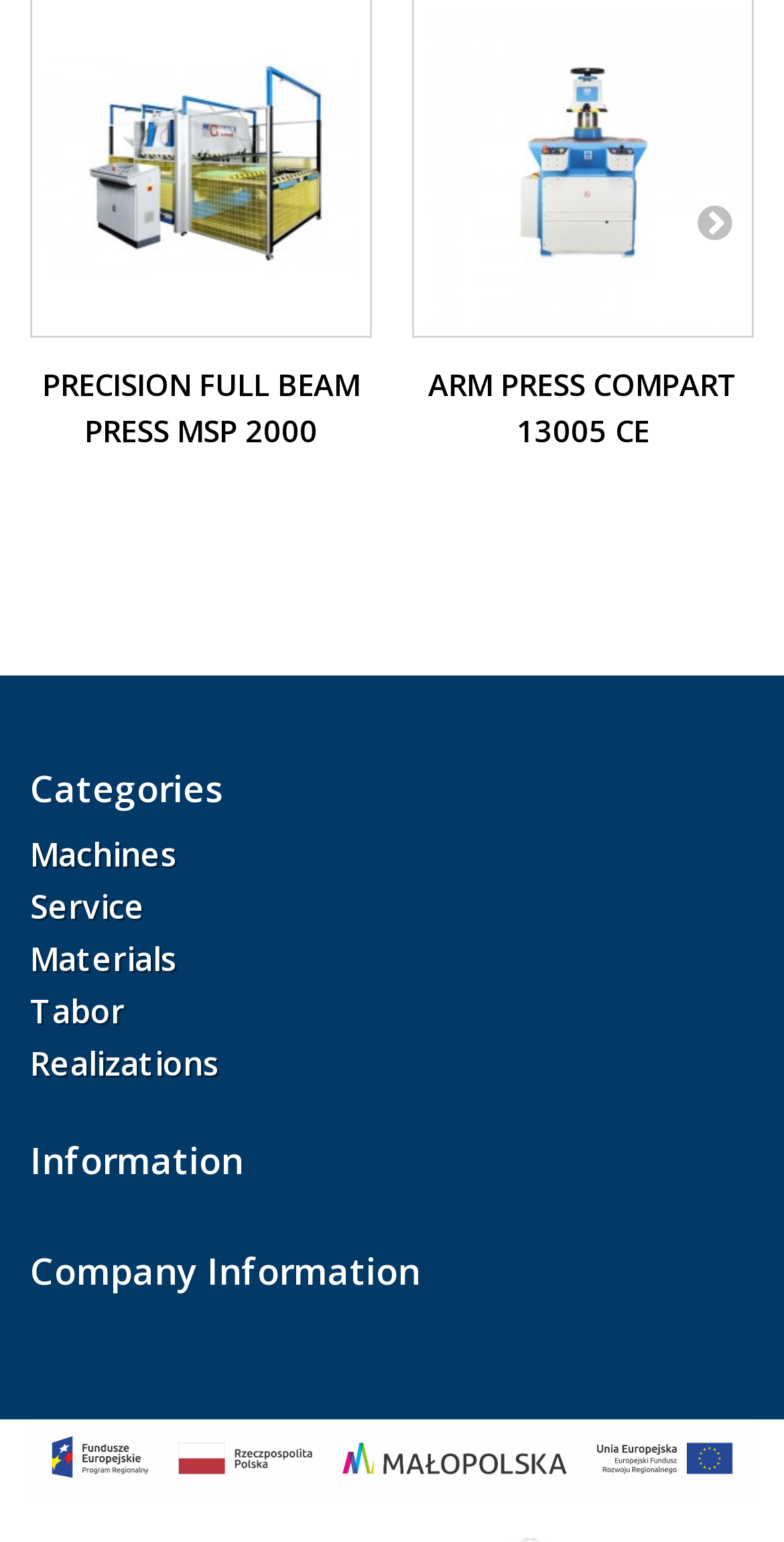Show the bounding box coordinates of the region that should be clicked to follow the instruction: "Explore ARM PRESS COMPART 13005 CE."

[0.546, 0.237, 0.941, 0.293]